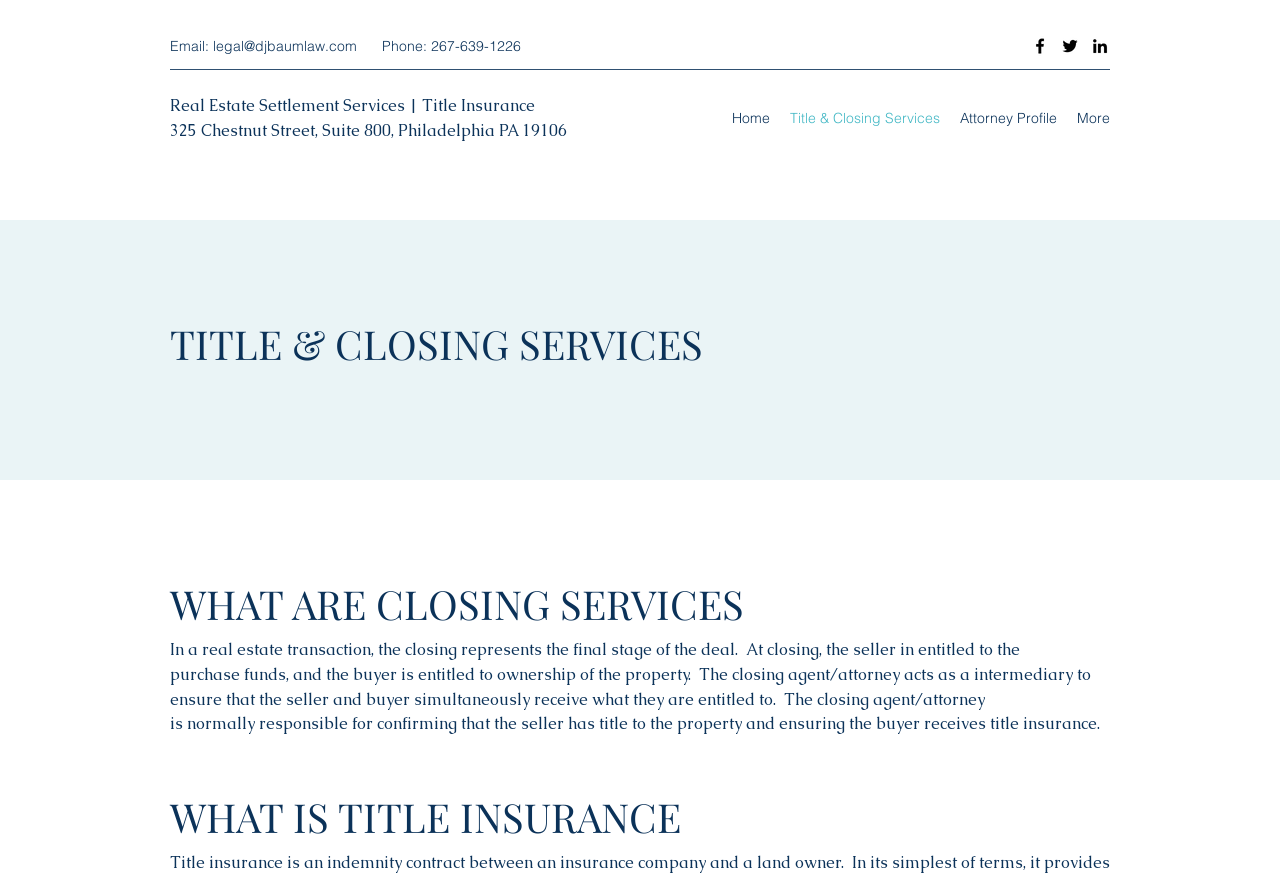What are the social media platforms linked on the webpage?
Please give a well-detailed answer to the question.

I found the social media links by looking at the top-right section of the webpage, where the social media icons are displayed. There are three icons: Facebook, Twitter, and LinkedIn, each with a corresponding link.